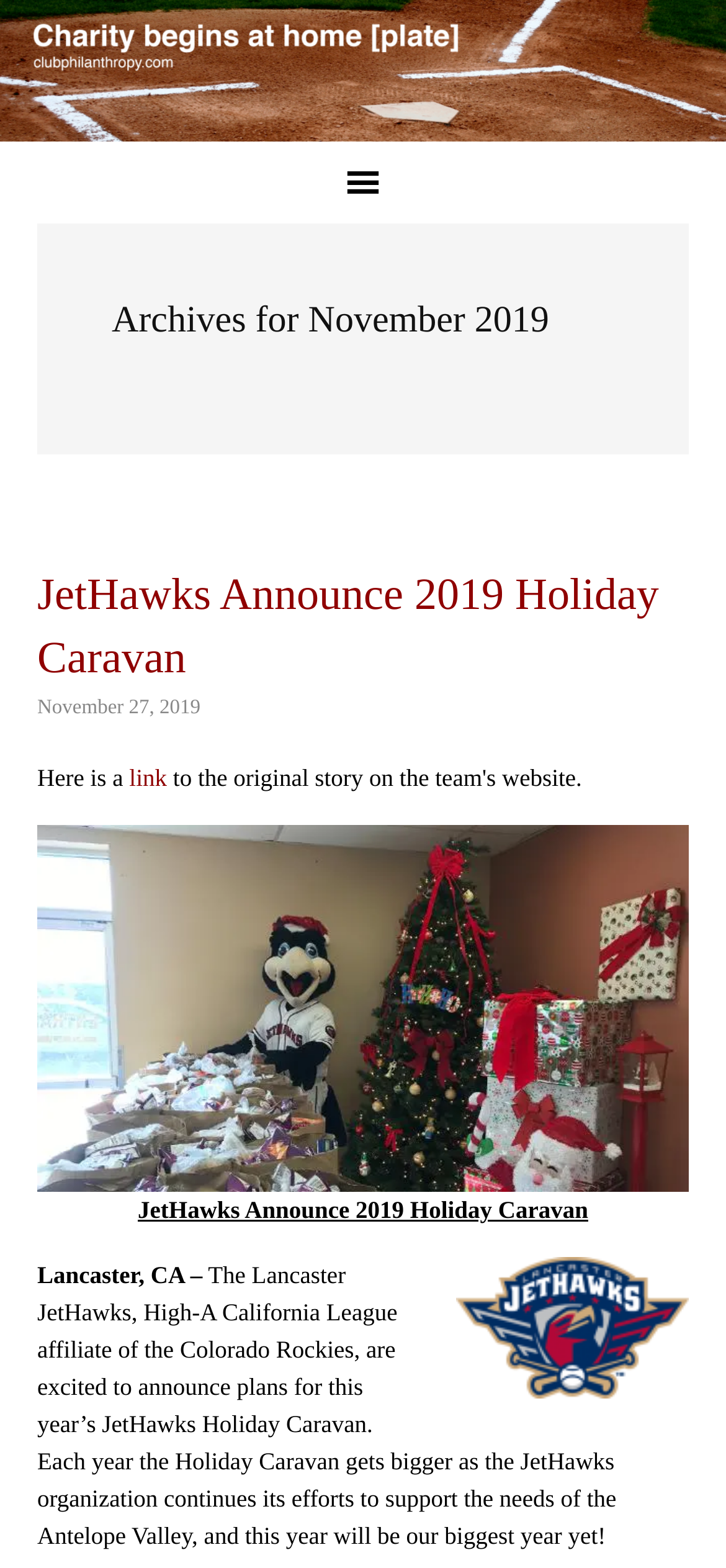Please give a succinct answer using a single word or phrase:
What is the affiliation of the Lancaster JetHawks?

Colorado Rockies